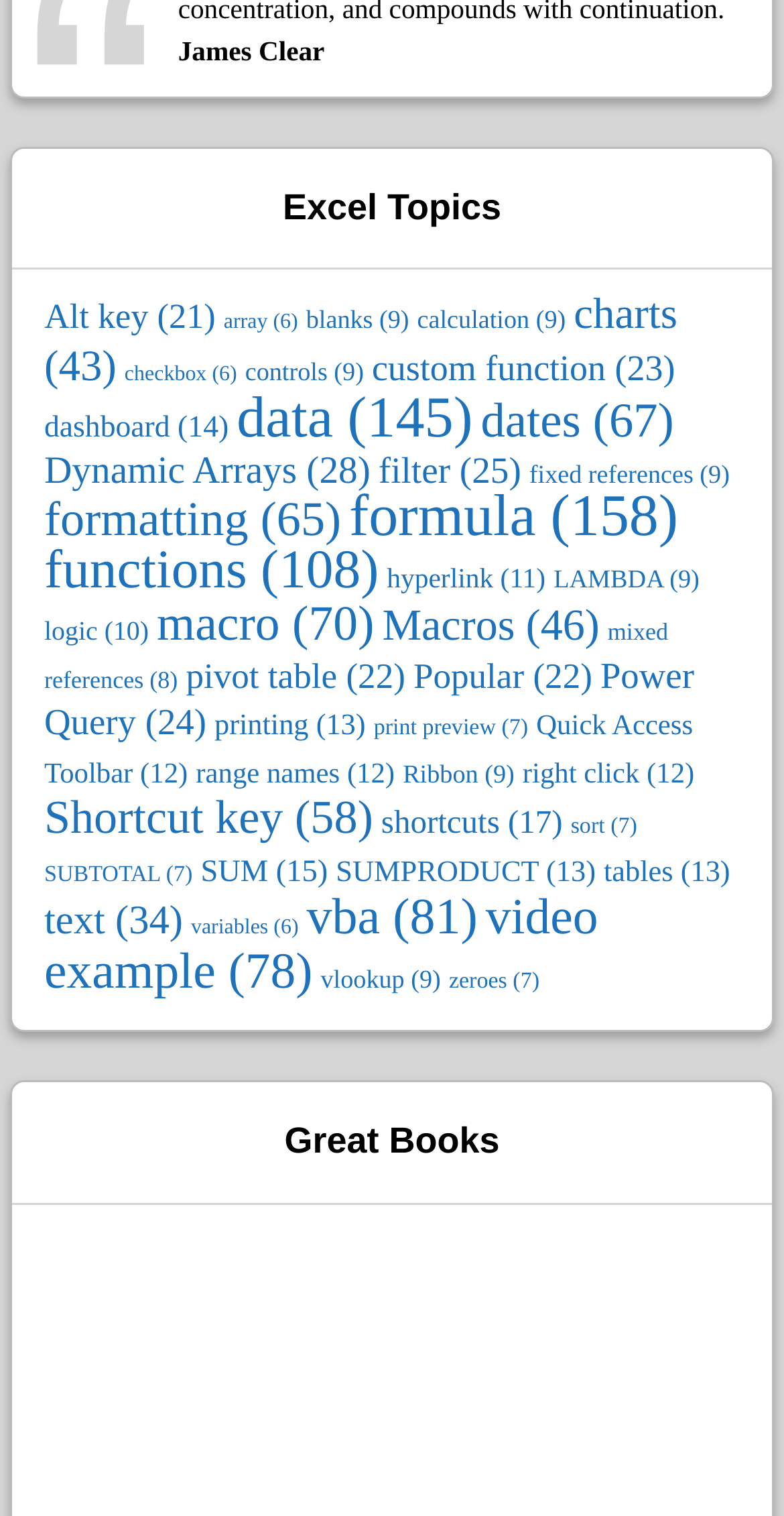How many items are related to 'charts'?
Refer to the image and provide a concise answer in one word or phrase.

43